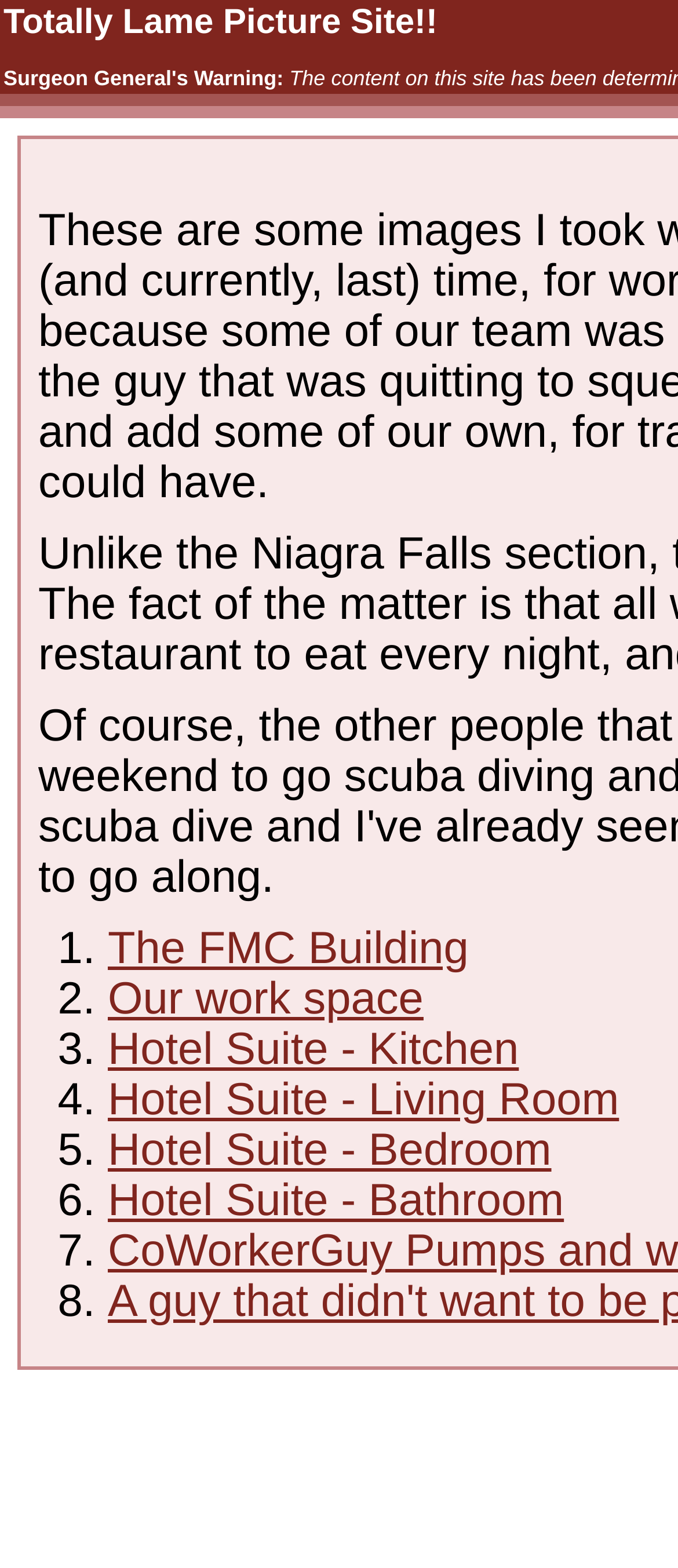What is the vertical position of the link 'Hotel Suite - Living Room'?
Based on the image, provide your answer in one word or phrase.

Below the middle